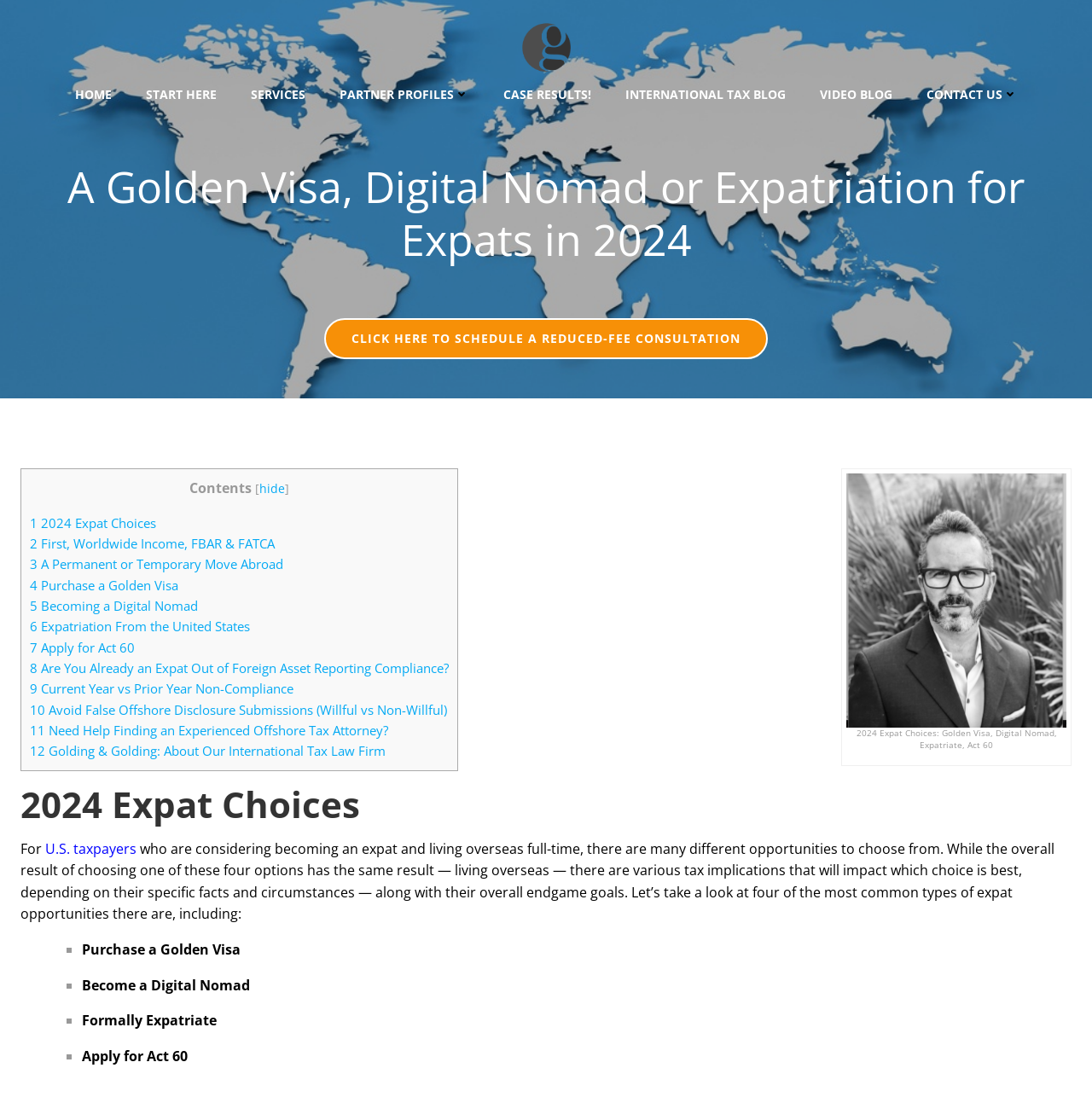Present a detailed account of what is displayed on the webpage.

This webpage is about expat options, specifically discussing the choices of Golden Visa, Digital Nomad, or Expatriate in 2024. At the top, there is a logo and a link to "goldinglawyers.com" on the left, followed by a navigation menu with links to "HOME", "START HERE", "SERVICES", "PARTNER PROFILES", "CASE RESULTS!", "INTERNATIONAL TAX BLOG", "VIDEO BLOG", and "CONTACT US" on the right.

Below the navigation menu, there is a heading that reads "A Golden Visa, Digital Nomad or Expatriation for Expats in 2024". Underneath, there is a call-to-action link to schedule a reduced-fee consultation. On the right side, there is a link to "2024 Expat Choices: Golden Visa, Digital Nomad, Expatriate, Act 60" with an accompanying image.

The main content of the webpage is divided into sections. The first section has a heading "2024 Expat Choices" and discusses the different options for U.S. taxpayers who are considering becoming expats and living overseas full-time. The text explains that while the overall result of choosing one of these four options is the same, there are various tax implications that will impact which choice is best, depending on individual circumstances and goals.

Below this section, there are four blocks of text, each marked with a bullet point, discussing the four expat opportunities: purchasing a Golden Visa, becoming a Digital Nomad, formally expatriating, and applying for Act 60.

At the bottom of the webpage, there is a disclaimer stating that the website includes information about legal issues and legal developments, but such materials are for informational purposes only and may not reflect the most current legal developments. It also mentions that the website's content is not intended as legal advice and that readers should contact an attorney to discuss their specific facts and circumstances.